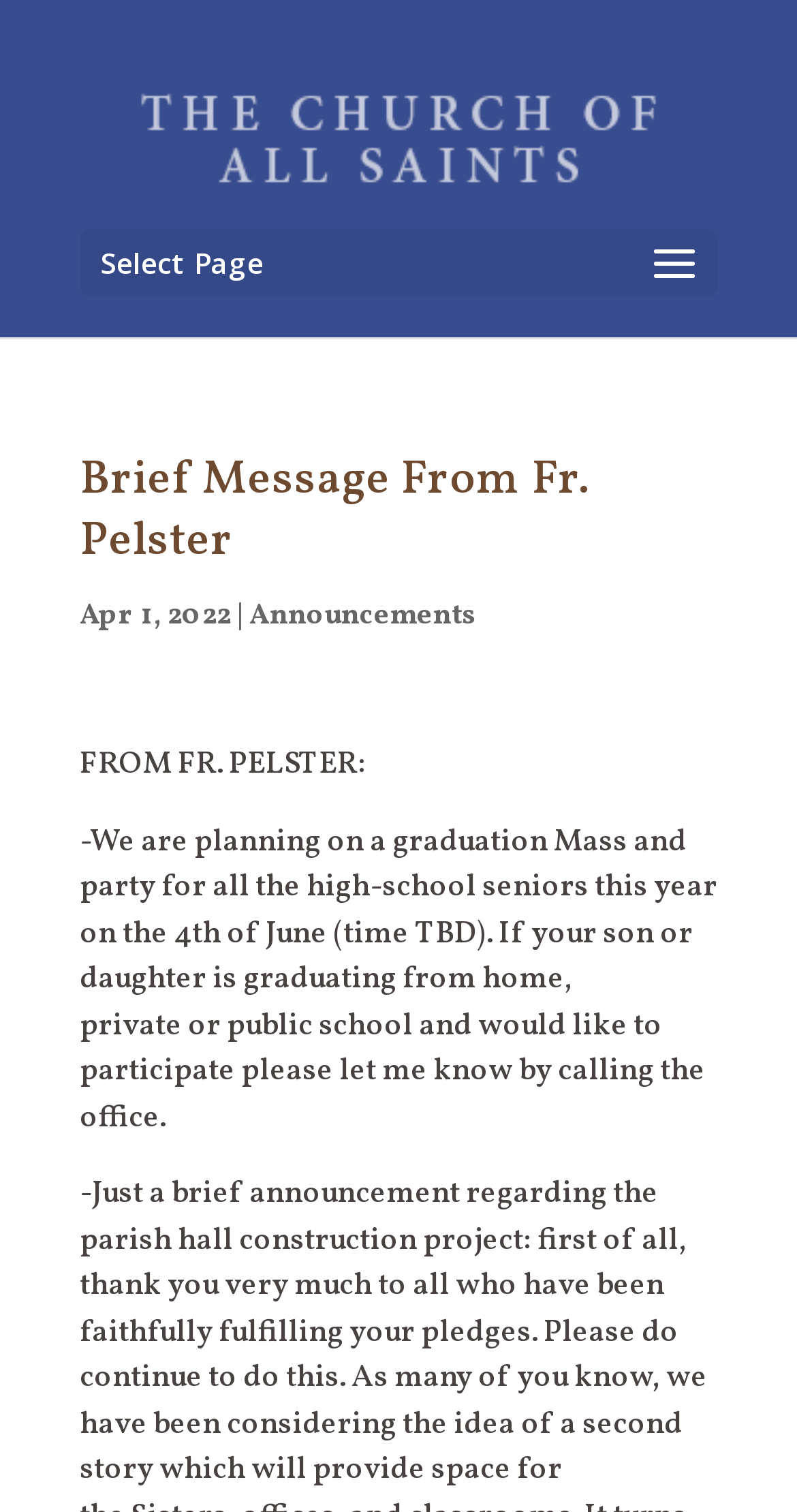Give an extensive and precise description of the webpage.

The webpage appears to be a blog post or announcement page from The Church of All Saints in Minneapolis, MN. At the top, there is a link to the church's homepage, accompanied by an image with the same name. Below this, there is a dropdown menu labeled "Select Page".

The main content of the page is a message from Fr. Pelster, which is denoted by a heading. The message is dated April 1, 2022, and is categorized under "Announcements". The message itself is a brief note from Fr. Pelster, announcing plans for a graduation Mass and party for high school seniors on June 4th. The message invites parents of graduating seniors to contact the office if they would like their child to participate.

Overall, the page has a simple layout, with a clear hierarchy of elements and a focus on the main message from Fr. Pelster.